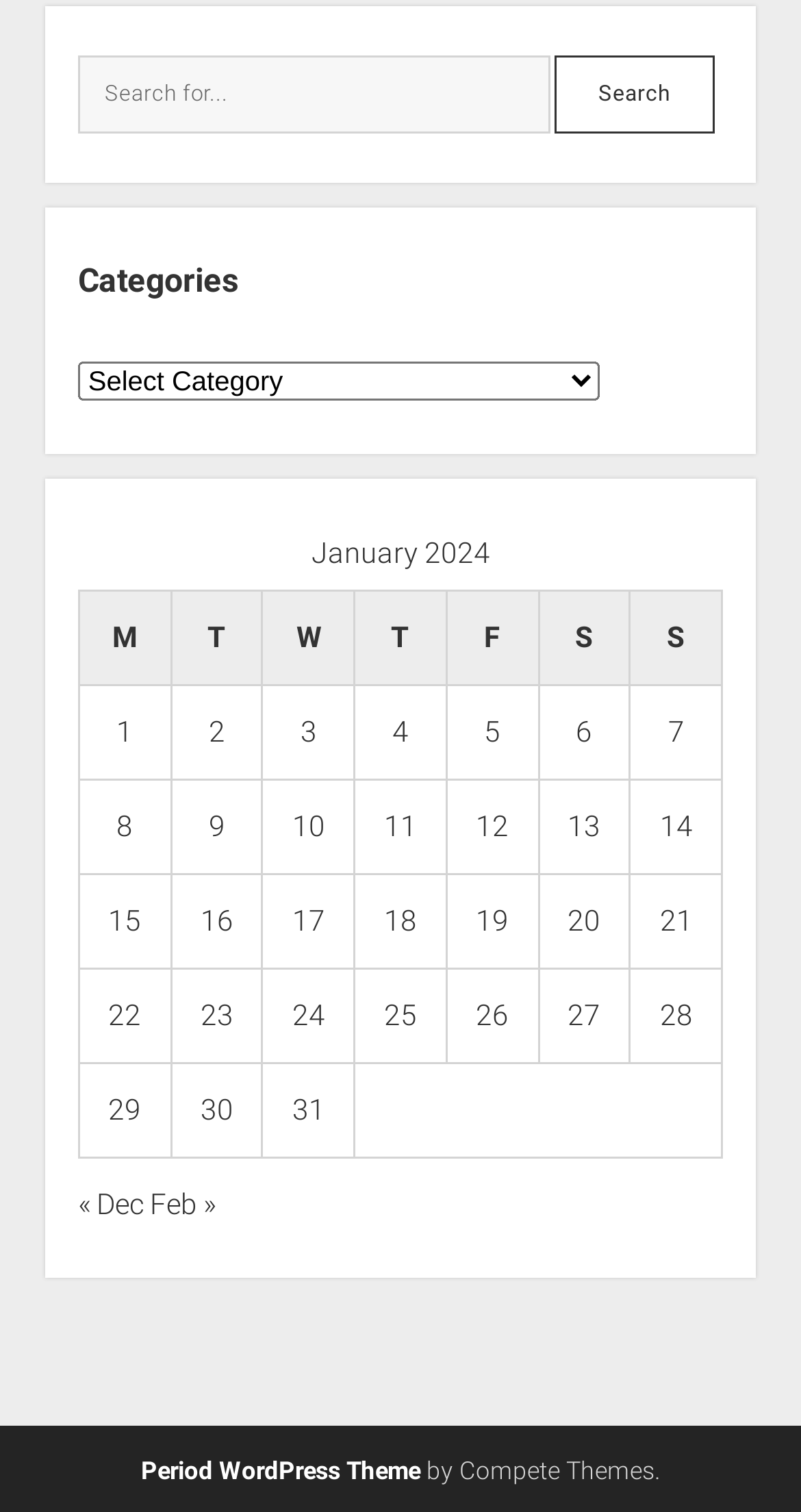What is the purpose of the navigation links?
Please respond to the question with as much detail as possible.

The navigation links are labeled '« Dec' and 'Feb »', which suggests that they allow the user to navigate to the previous or next month. This is likely used to view posts published in different months.